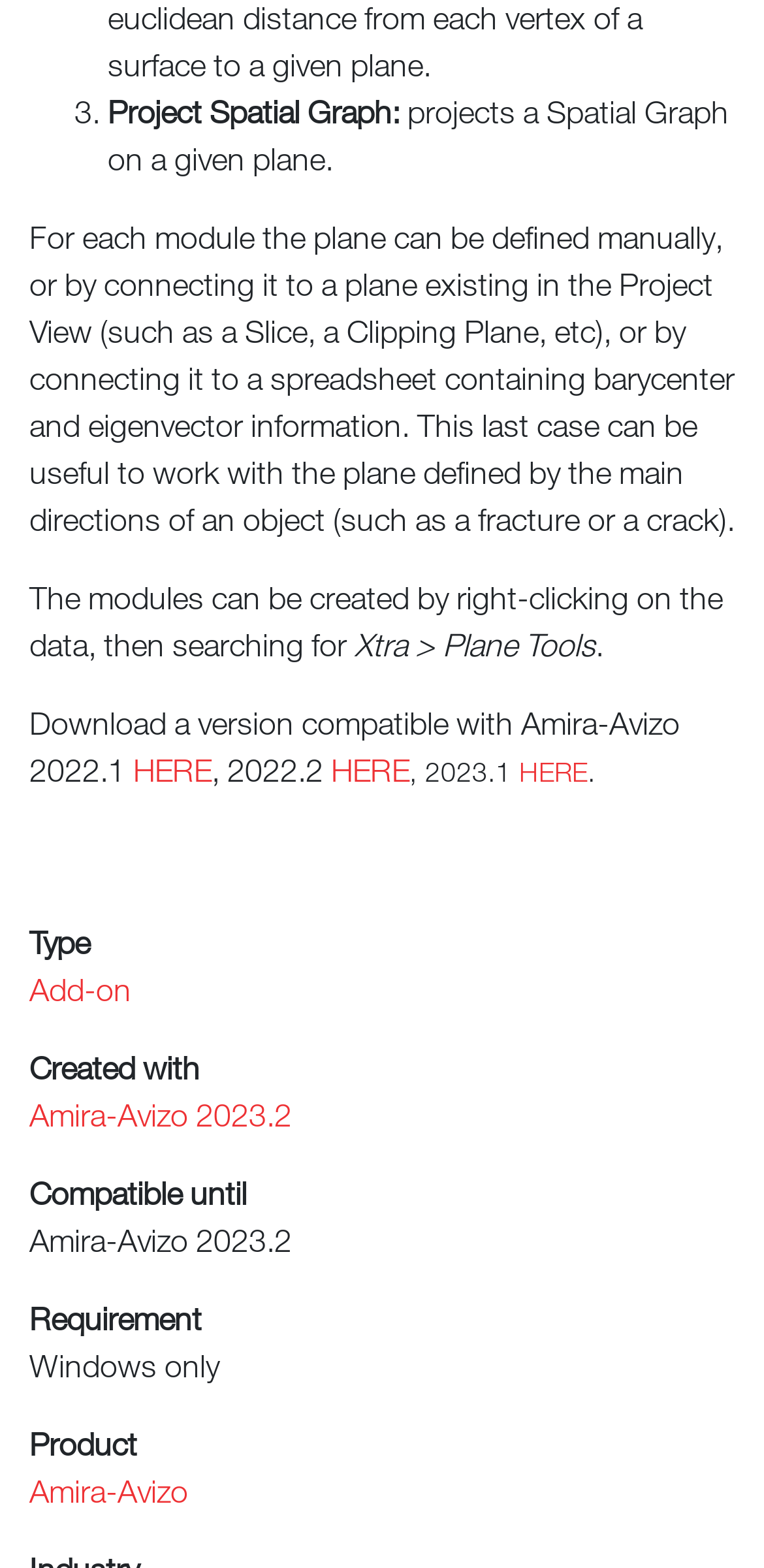What is Project Spatial Graph?
Look at the screenshot and respond with one word or a short phrase.

projects a Spatial Graph on a given plane